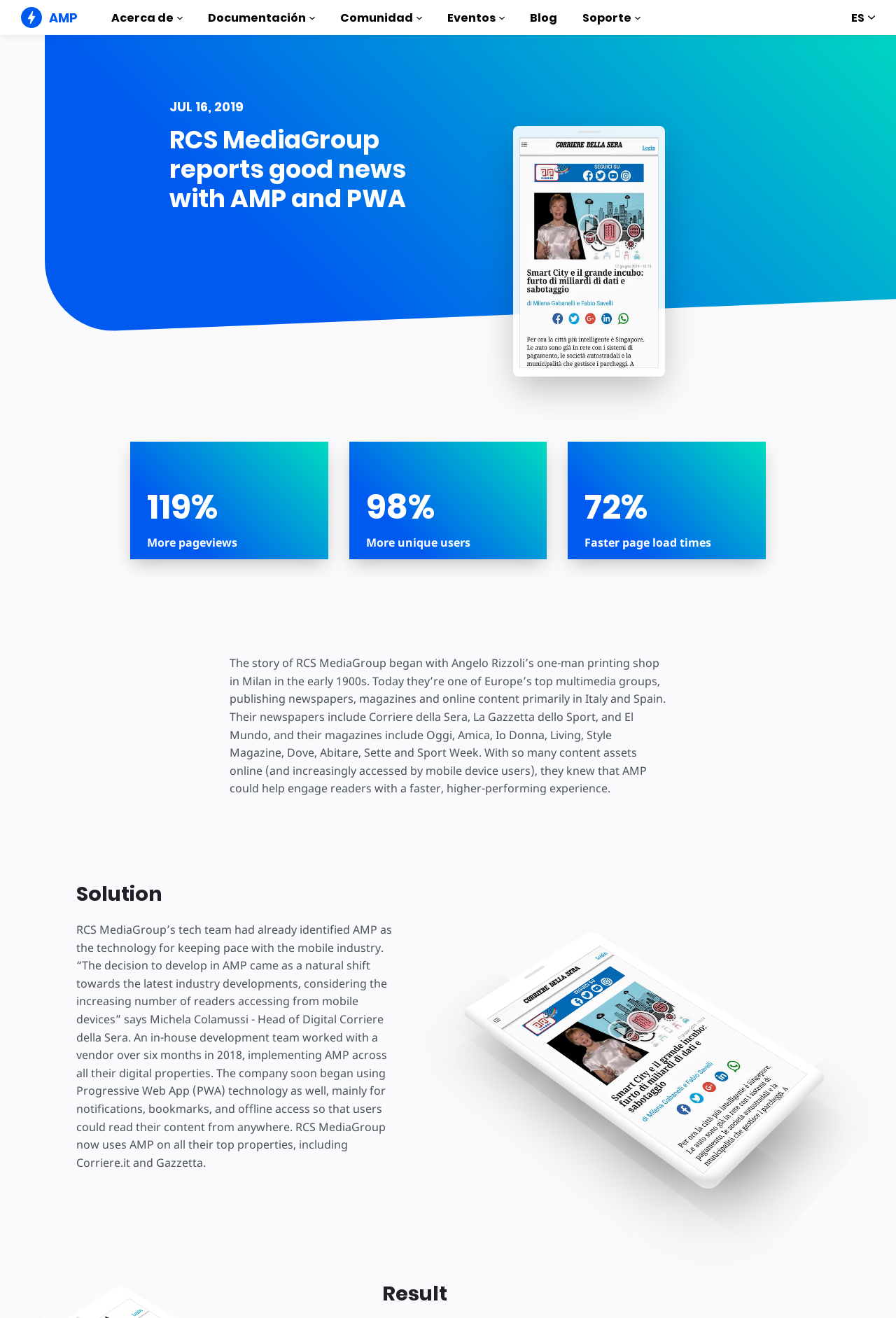Please provide a brief answer to the following inquiry using a single word or phrase:
What is the name of the company featured in this success story?

RCS MediaGroup